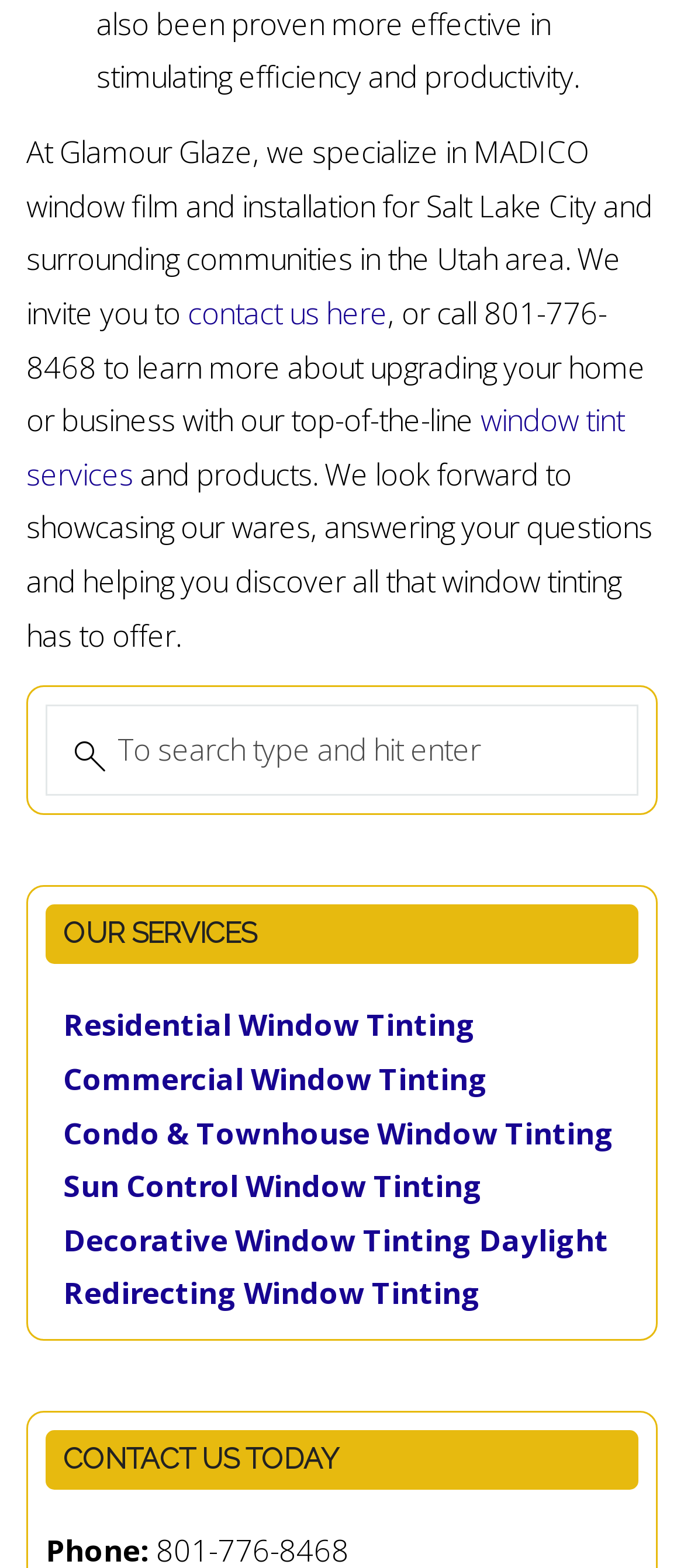Please determine the bounding box coordinates of the element to click on in order to accomplish the following task: "contact us here". Ensure the coordinates are four float numbers ranging from 0 to 1, i.e., [left, top, right, bottom].

[0.274, 0.187, 0.567, 0.212]